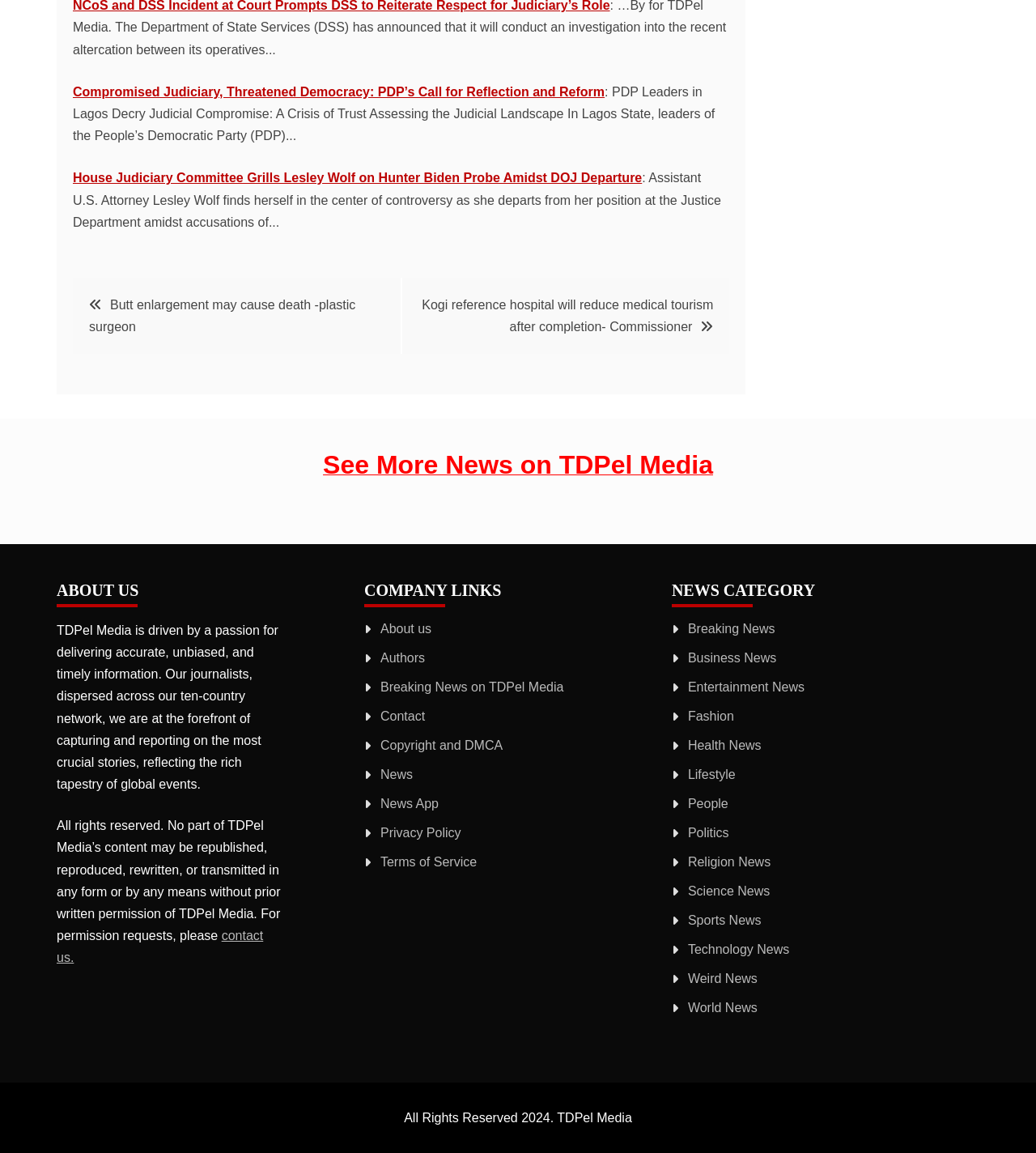Please identify the bounding box coordinates of the clickable element to fulfill the following instruction: "See more news on TDPel Media". The coordinates should be four float numbers between 0 and 1, i.e., [left, top, right, bottom].

[0.312, 0.401, 0.688, 0.413]